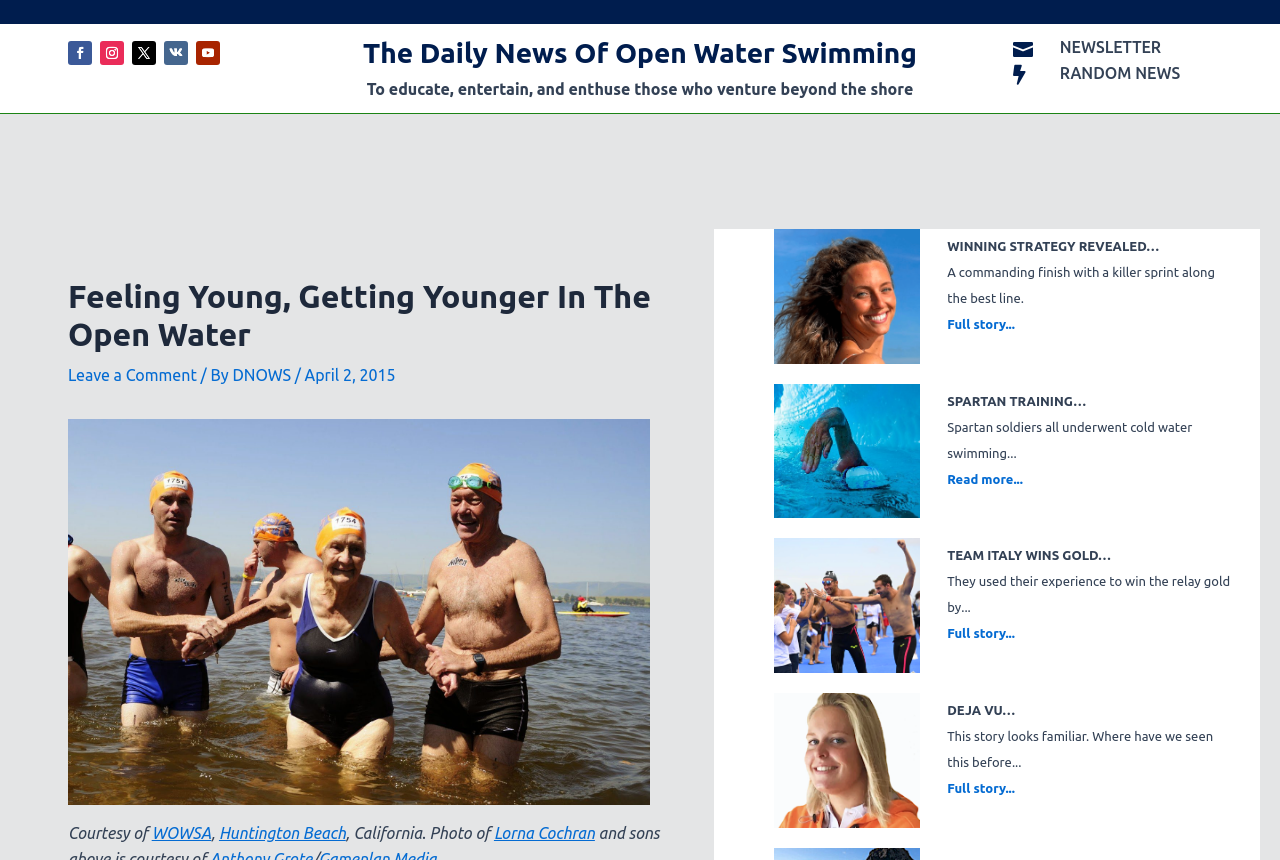What is the topic of the article with the image of Leonie Beck?
Refer to the image and provide a one-word or short phrase answer.

WINNING STRATEGY REVEALED